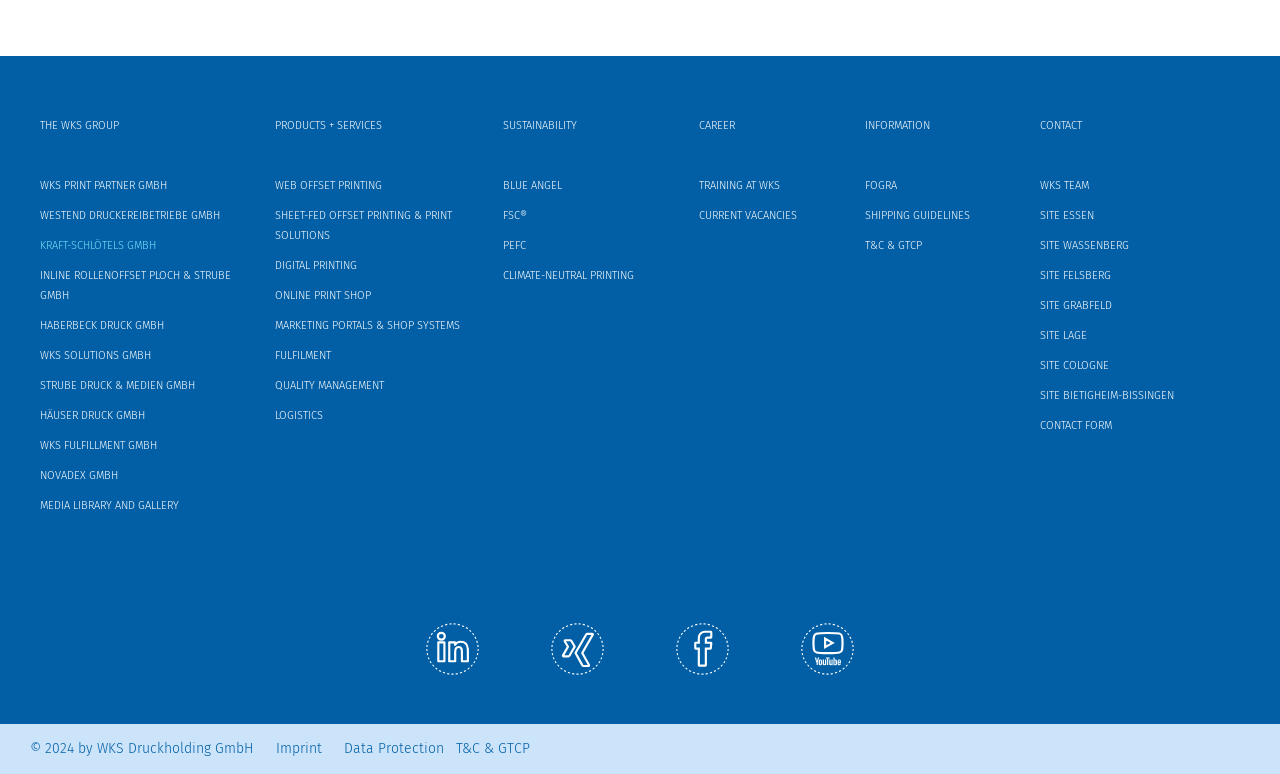Locate the bounding box for the described UI element: "Quality management". Ensure the coordinates are four float numbers between 0 and 1, formatted as [left, top, right, bottom].

[0.215, 0.479, 0.377, 0.518]